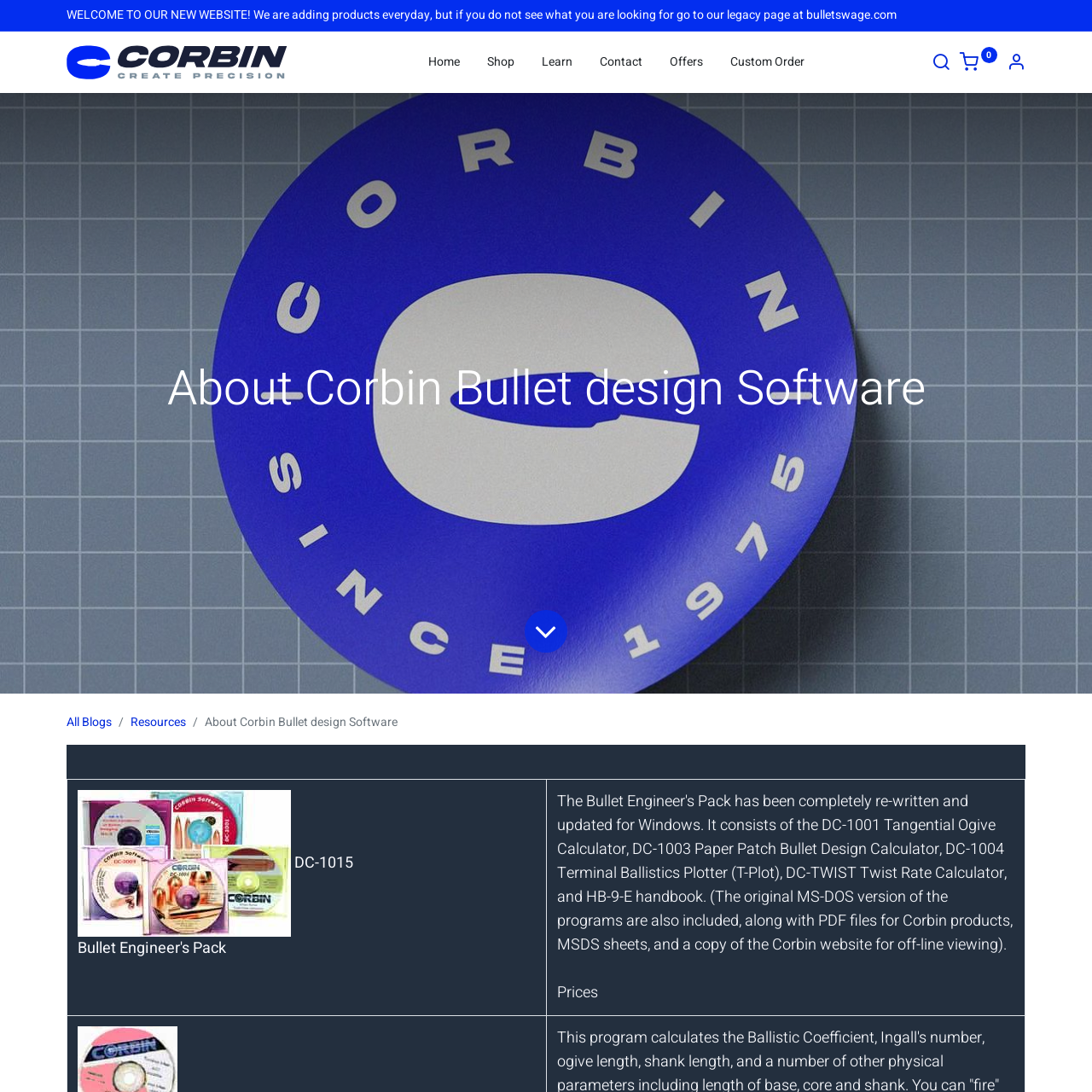Provide the bounding box coordinates of the section that needs to be clicked to accomplish the following instruction: "Go to the shop page."

[0.434, 0.043, 0.484, 0.071]